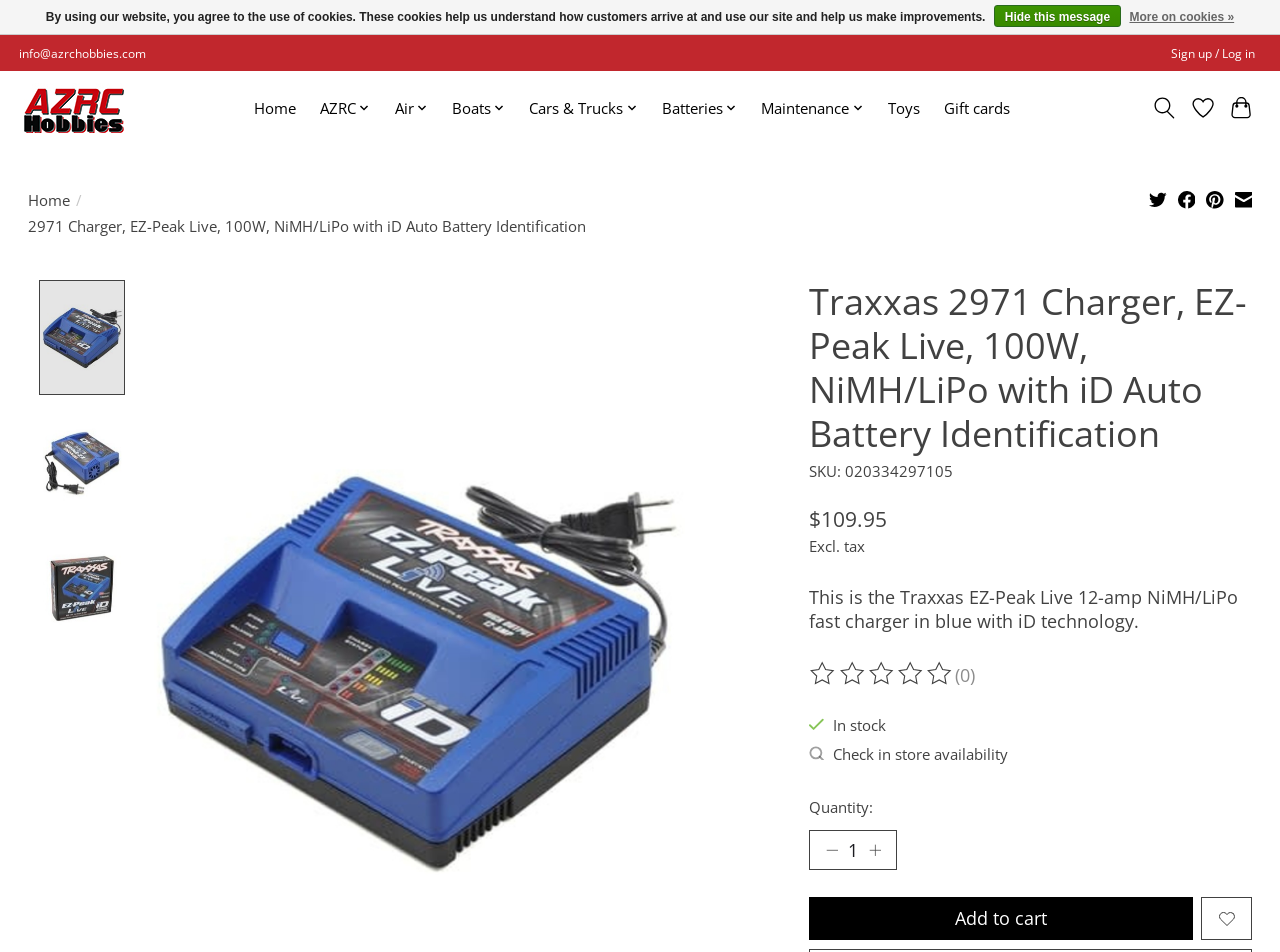Can you find the bounding box coordinates of the area I should click to execute the following instruction: "Toggle cart"?

[0.958, 0.095, 0.981, 0.133]